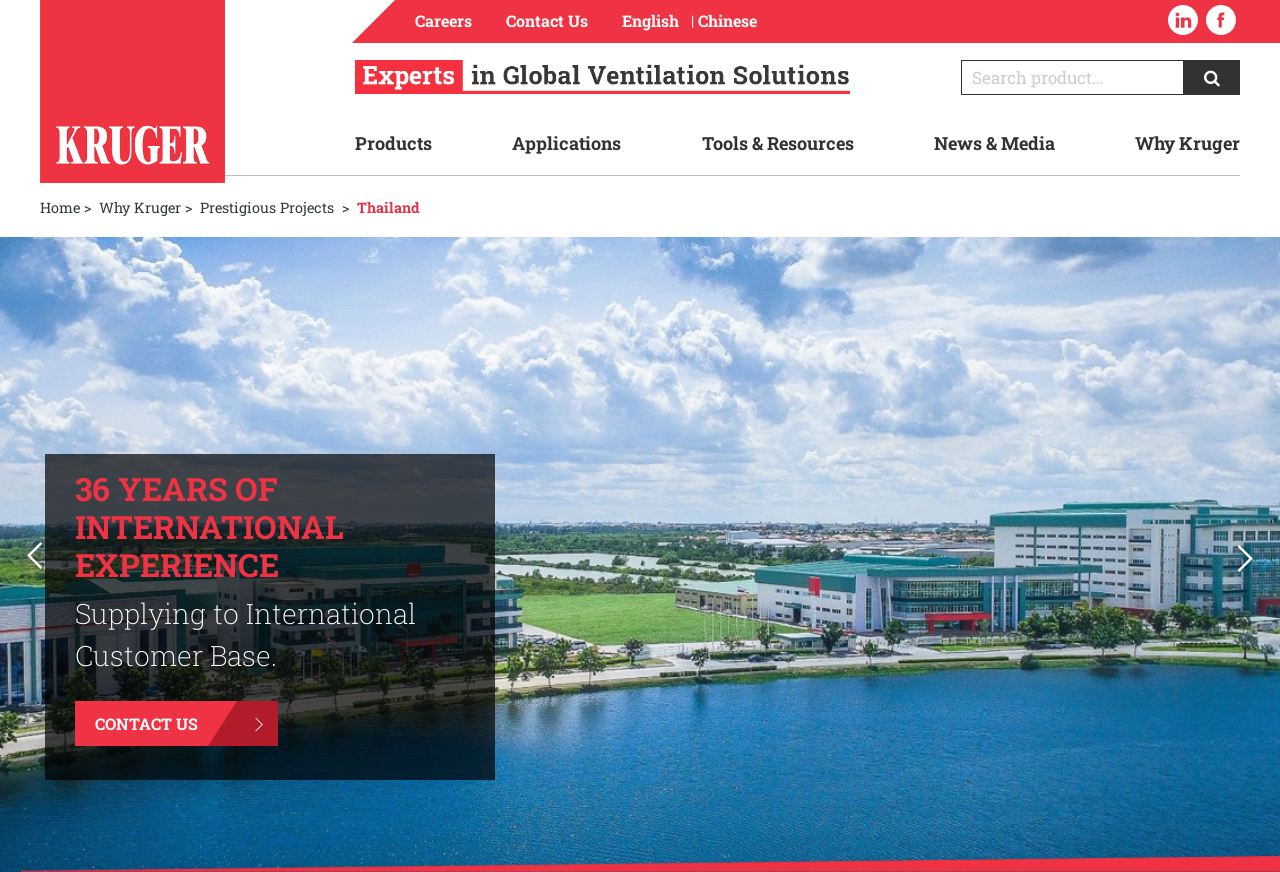Specify the bounding box coordinates of the area that needs to be clicked to achieve the following instruction: "Search for a product".

[0.751, 0.069, 0.925, 0.109]